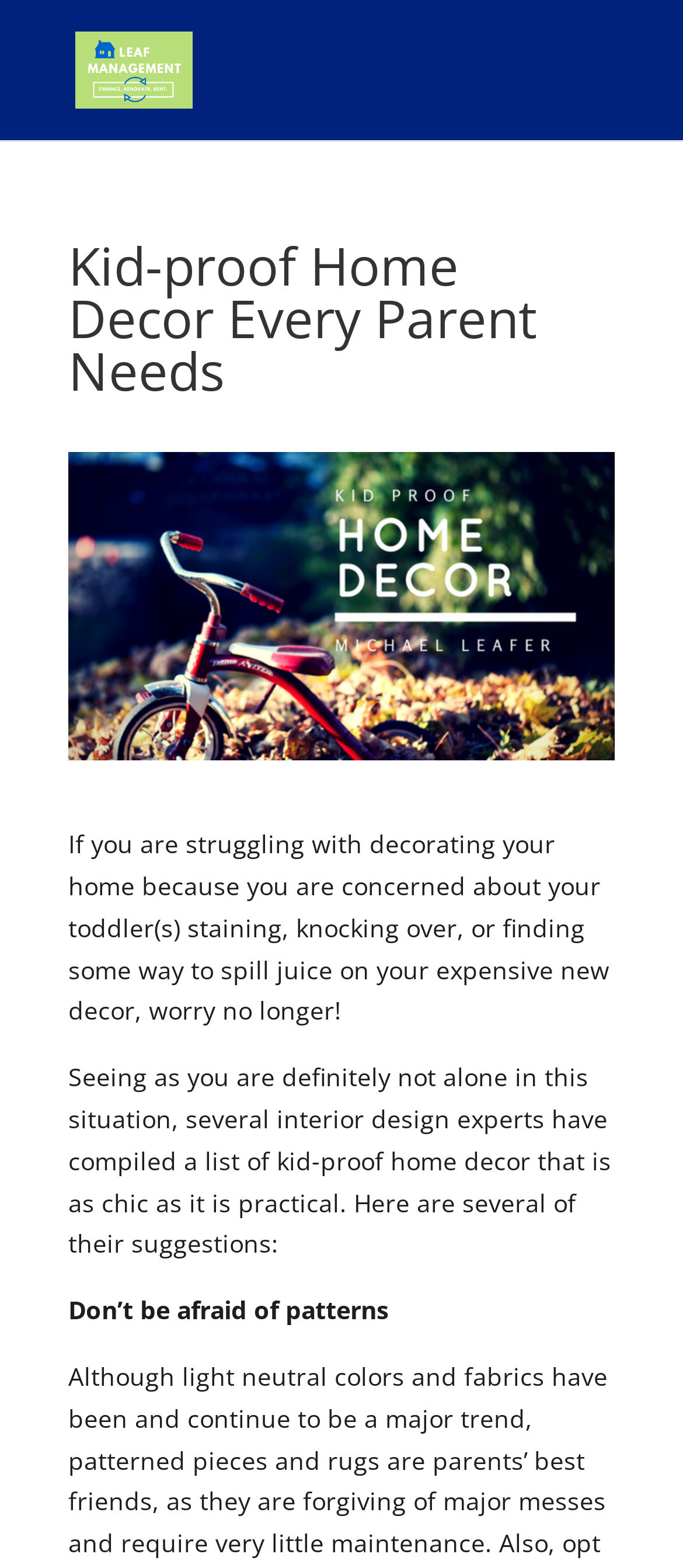Identify the bounding box for the element characterized by the following description: "alt="Michael Leafer"".

[0.11, 0.032, 0.282, 0.053]